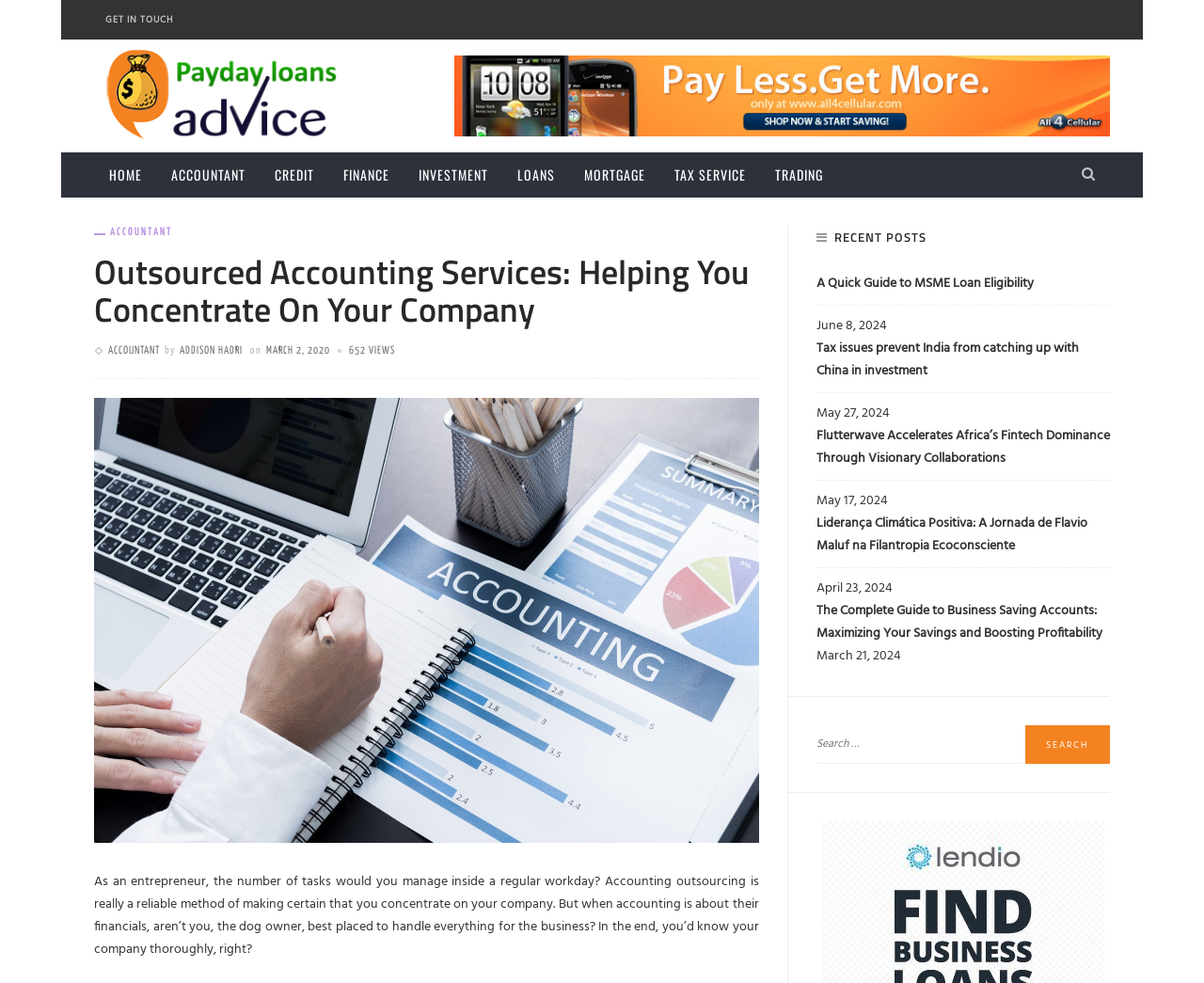Please identify the bounding box coordinates of the element's region that needs to be clicked to fulfill the following instruction: "Contact ACCOUNTANT". The bounding box coordinates should consist of four float numbers between 0 and 1, i.e., [left, top, right, bottom].

[0.078, 0.23, 0.144, 0.243]